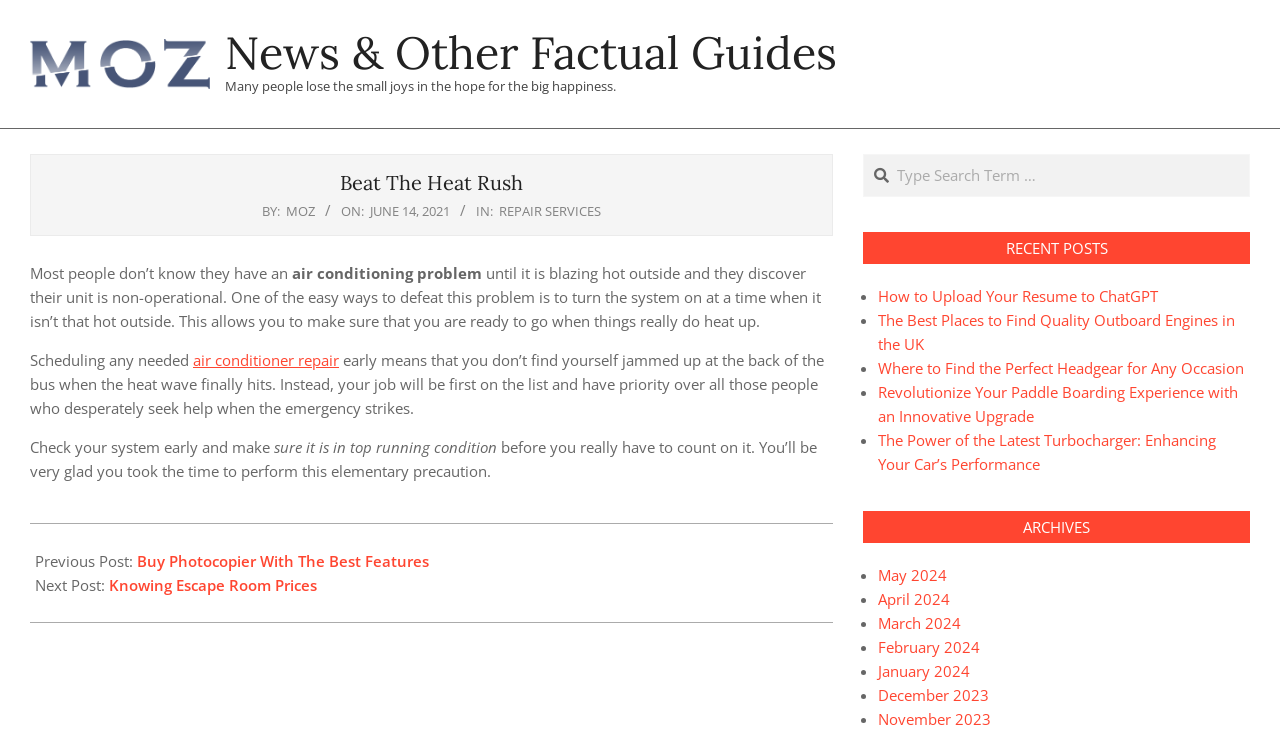What is the category of the current article?
Your answer should be a single word or phrase derived from the screenshot.

REPAIR SERVICES